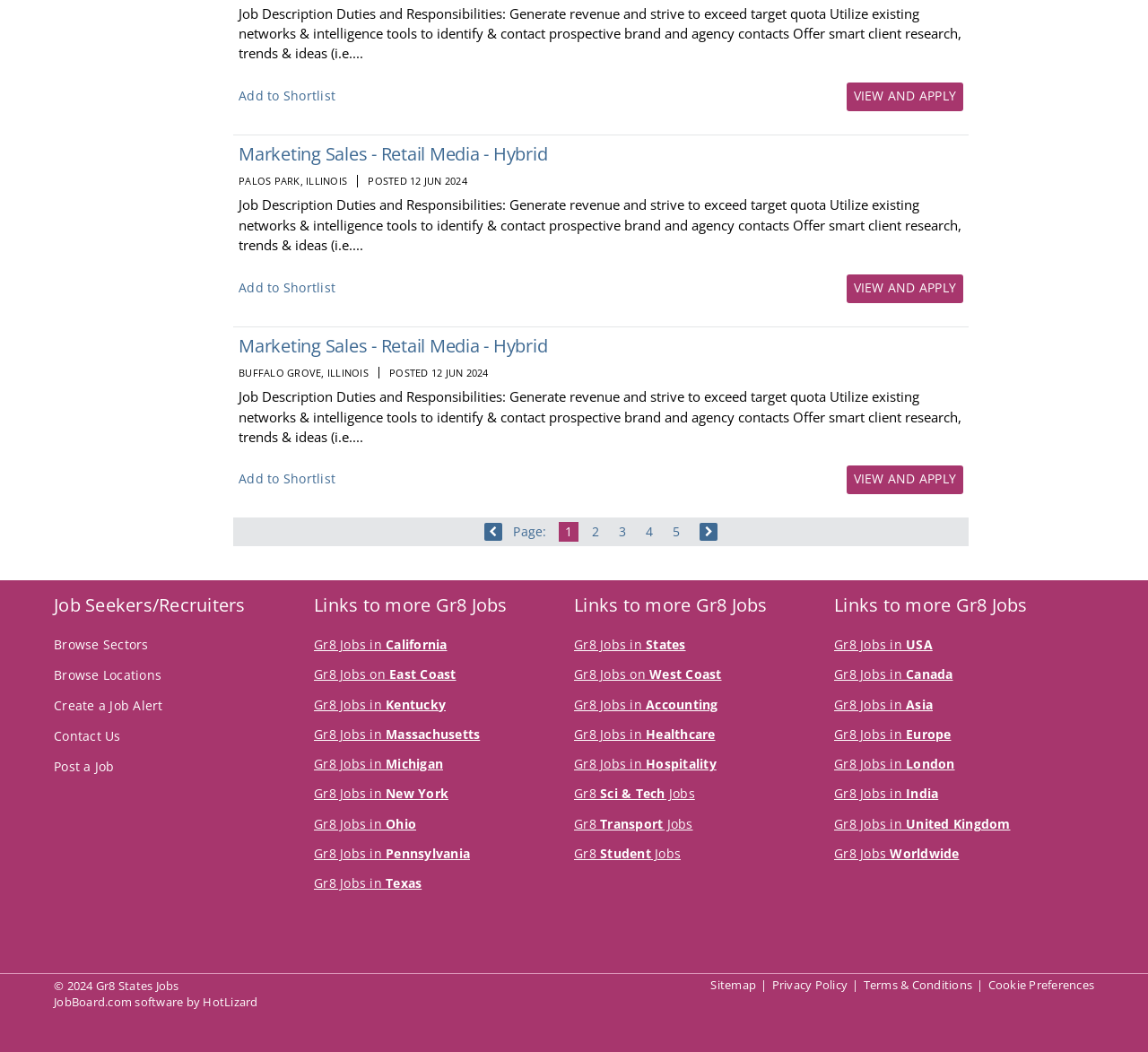Locate the UI element that matches the description Browse Sectors in the webpage screenshot. Return the bounding box coordinates in the format (top-left x, top-left y, bottom-right x, bottom-right y), with values ranging from 0 to 1.

[0.047, 0.602, 0.129, 0.624]